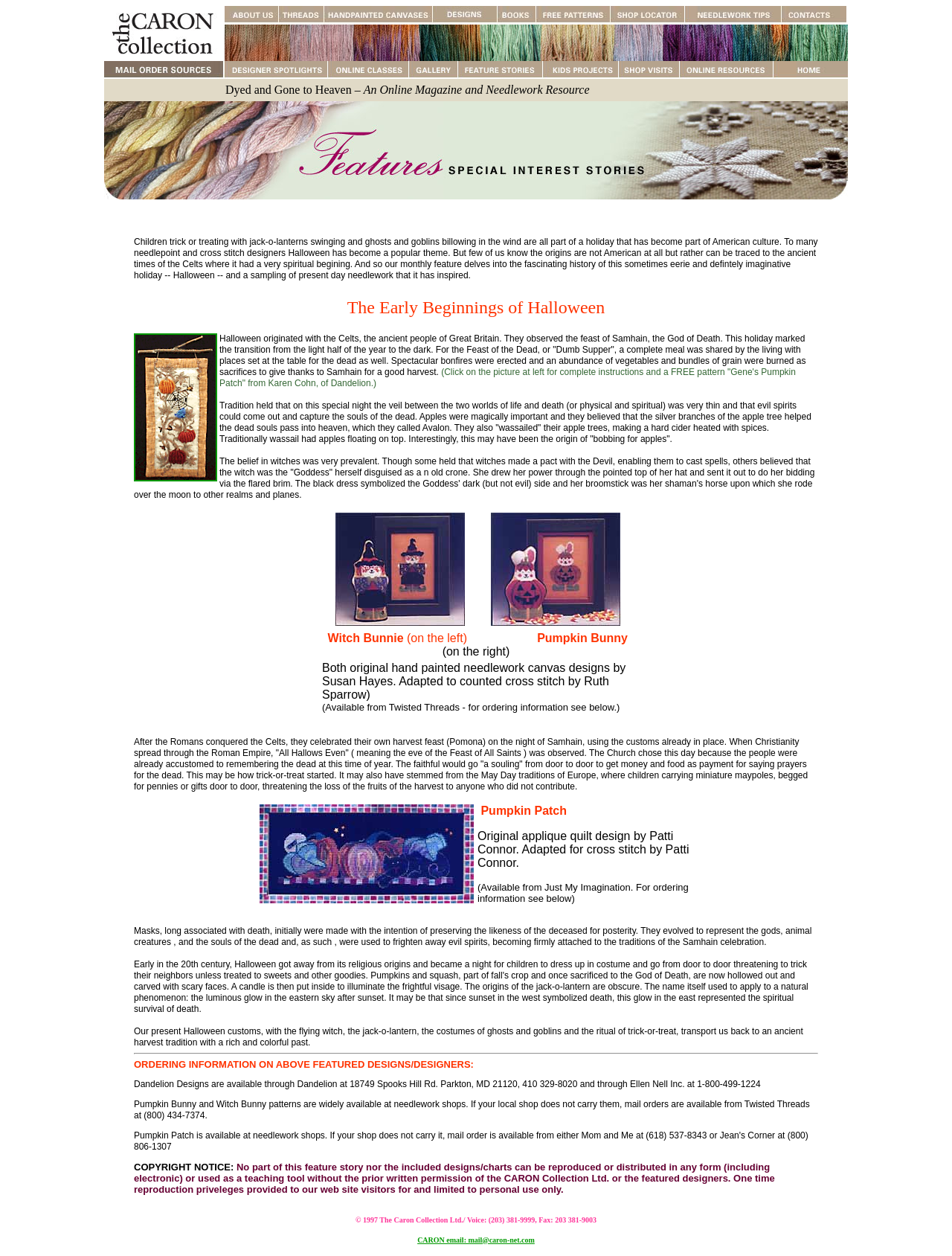What is the title of the online magazine mentioned on the webpage?
Please provide a single word or phrase based on the screenshot.

Dyed and Gone to Heaven